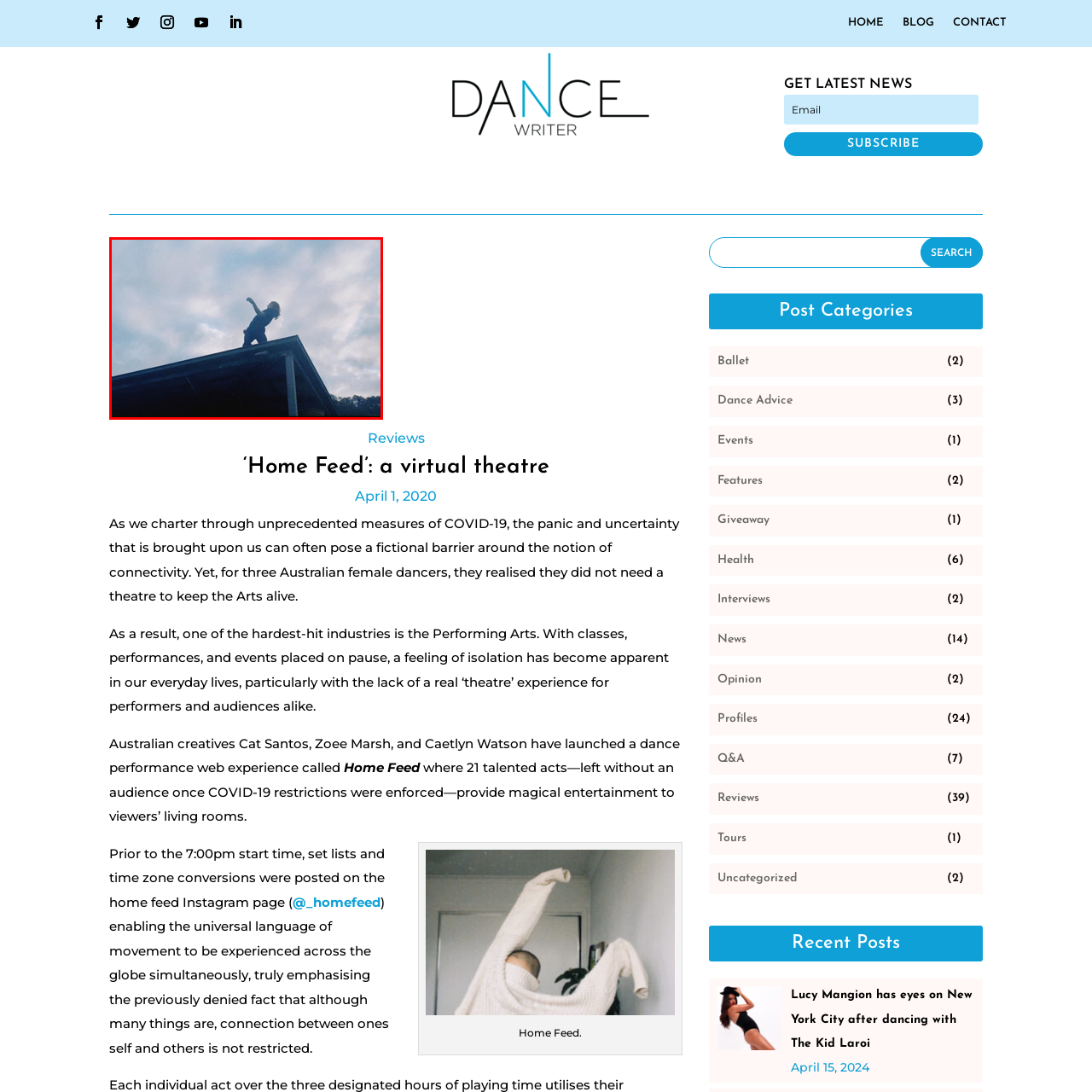Look closely at the image highlighted by the red bounding box and supply a detailed explanation in response to the following question: What does the image reflect?

The striking image reflects themes of liberation and creativity, resonating with the spirit of the performing arts amid challenges, which suggests that the image embodies the ideas of freedom and artistic expression.